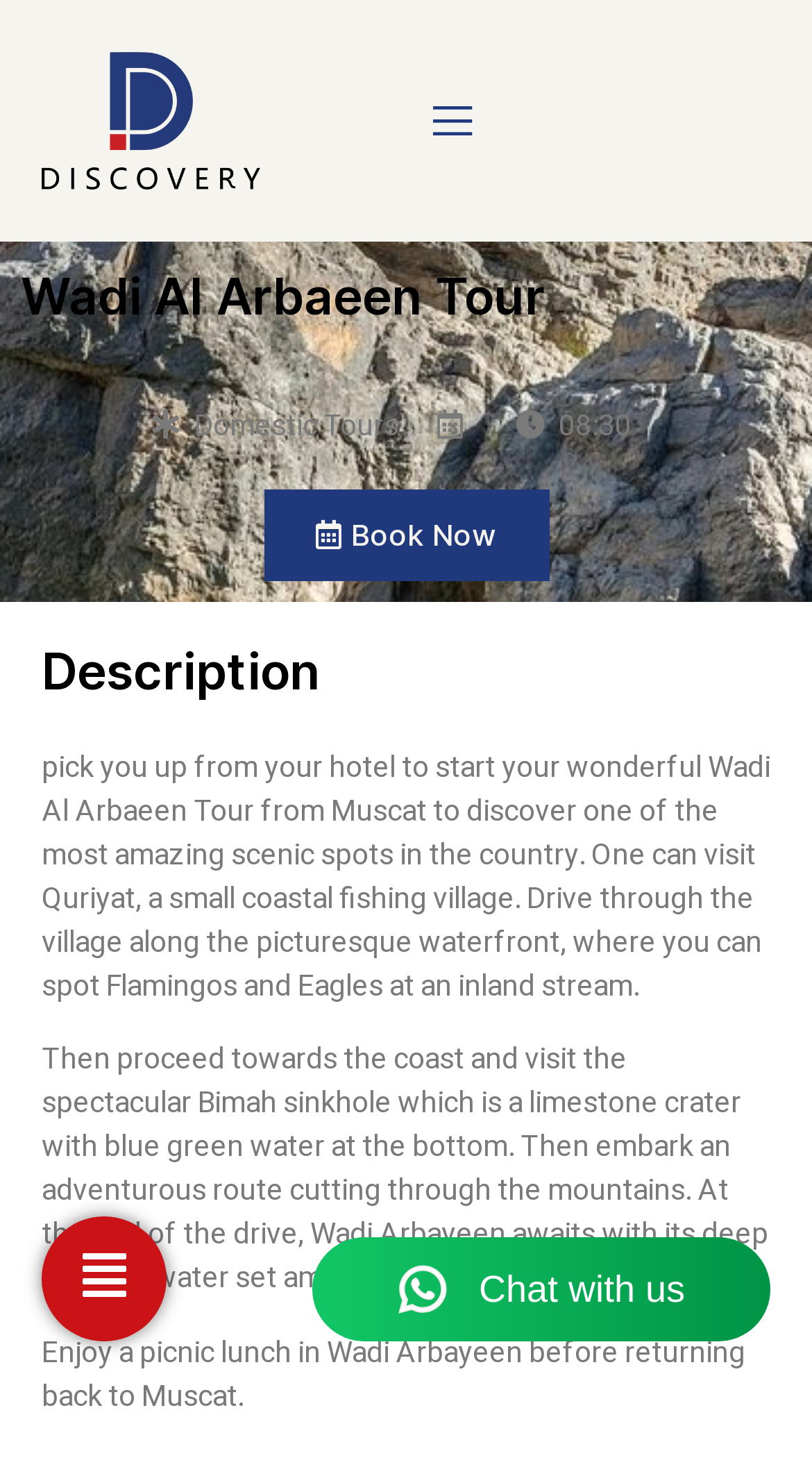Please find the bounding box coordinates of the element's region to be clicked to carry out this instruction: "Click on the 'Gutter Cleaning' link".

None